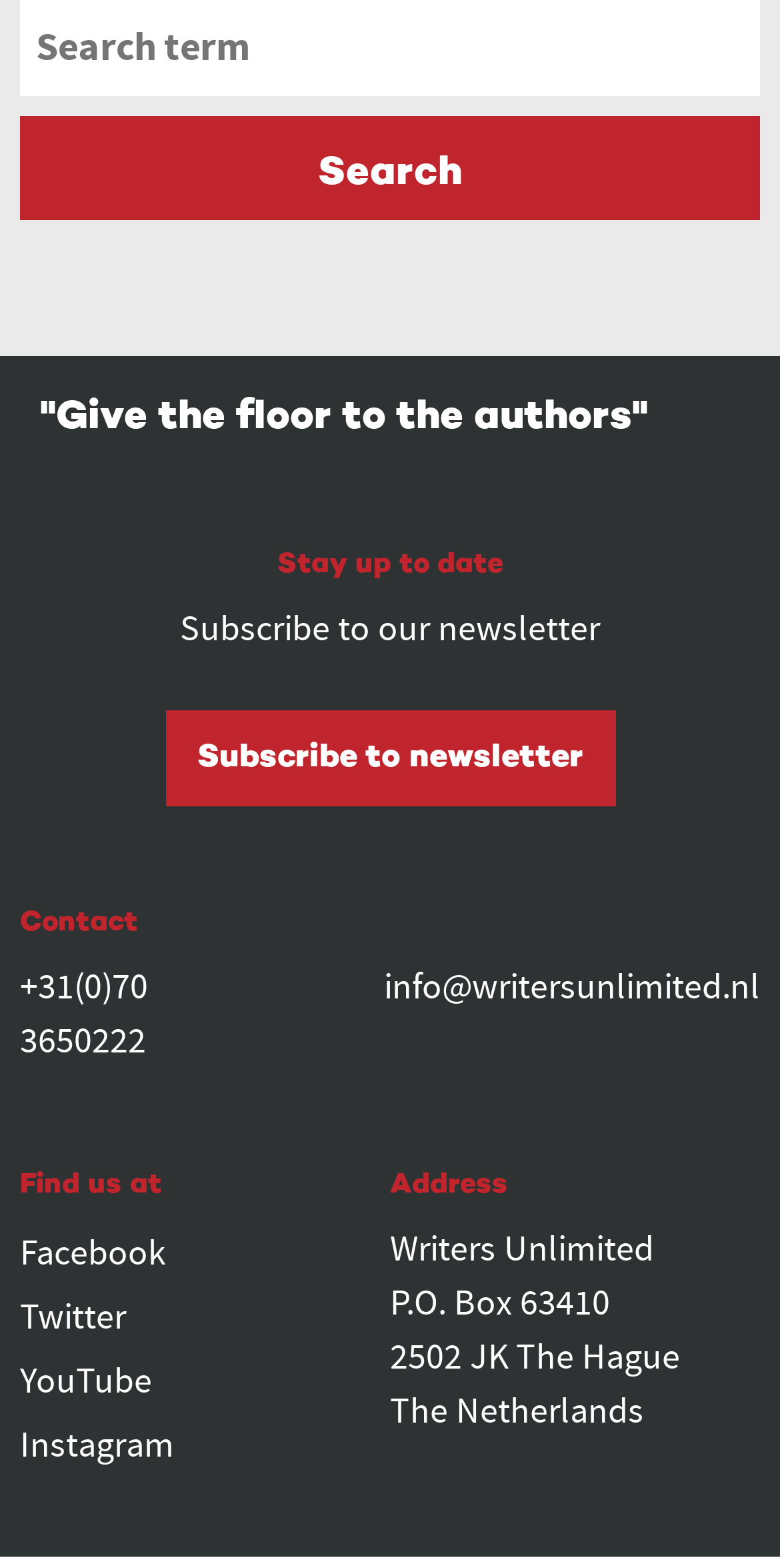How many social media platforms are listed?
Can you provide an in-depth and detailed response to the question?

I counted the number of social media platforms listed by looking at the links under the 'Find us at' section, which includes Facebook, Twitter, YouTube, and Instagram.